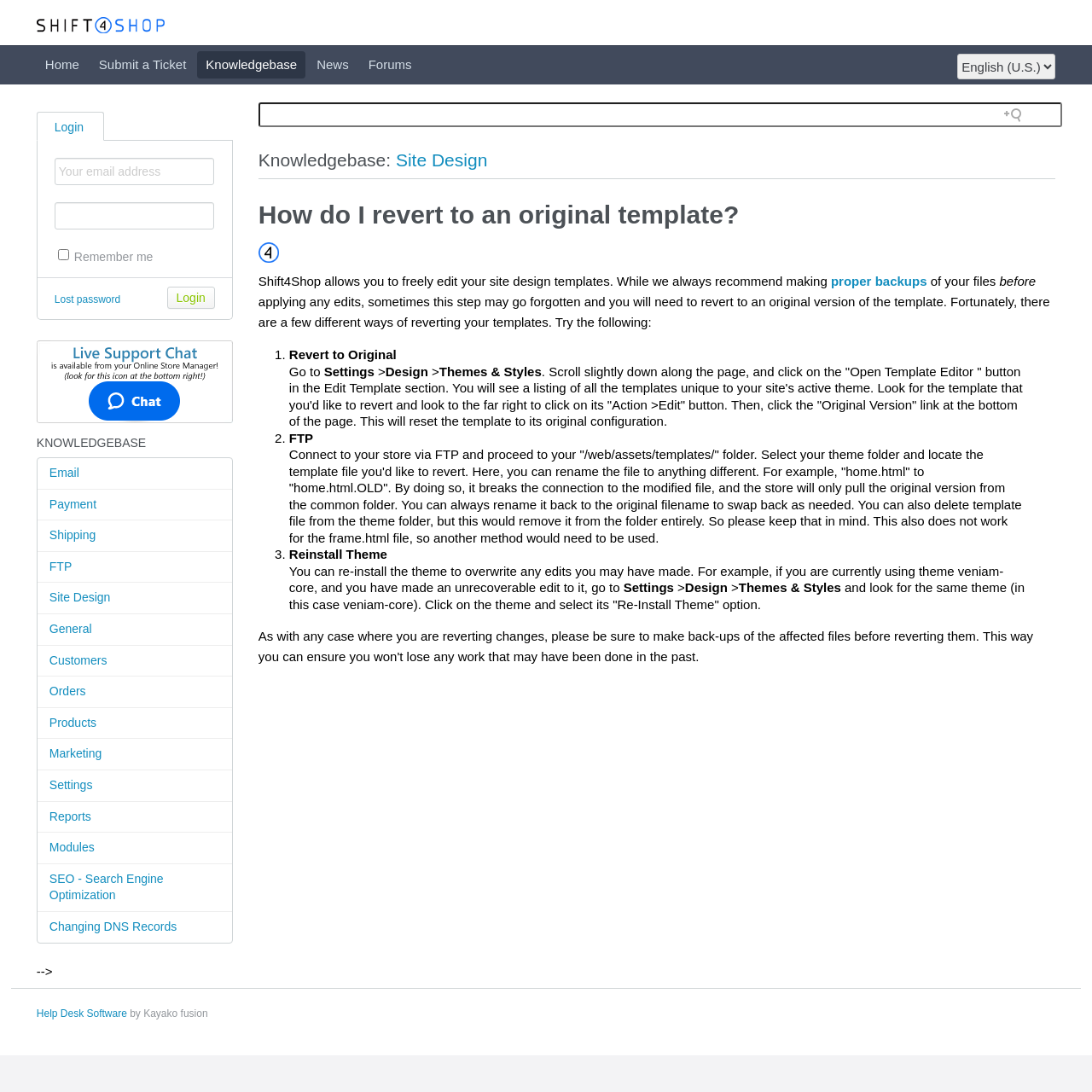Using the information in the image, give a detailed answer to the following question: What is the consequence of deleting a template file from the theme folder?

When you delete a template file from the theme folder via FTP, it removes the file entirely from the folder. This should be done with caution as it will remove the file permanently and you will not be able to recover it.